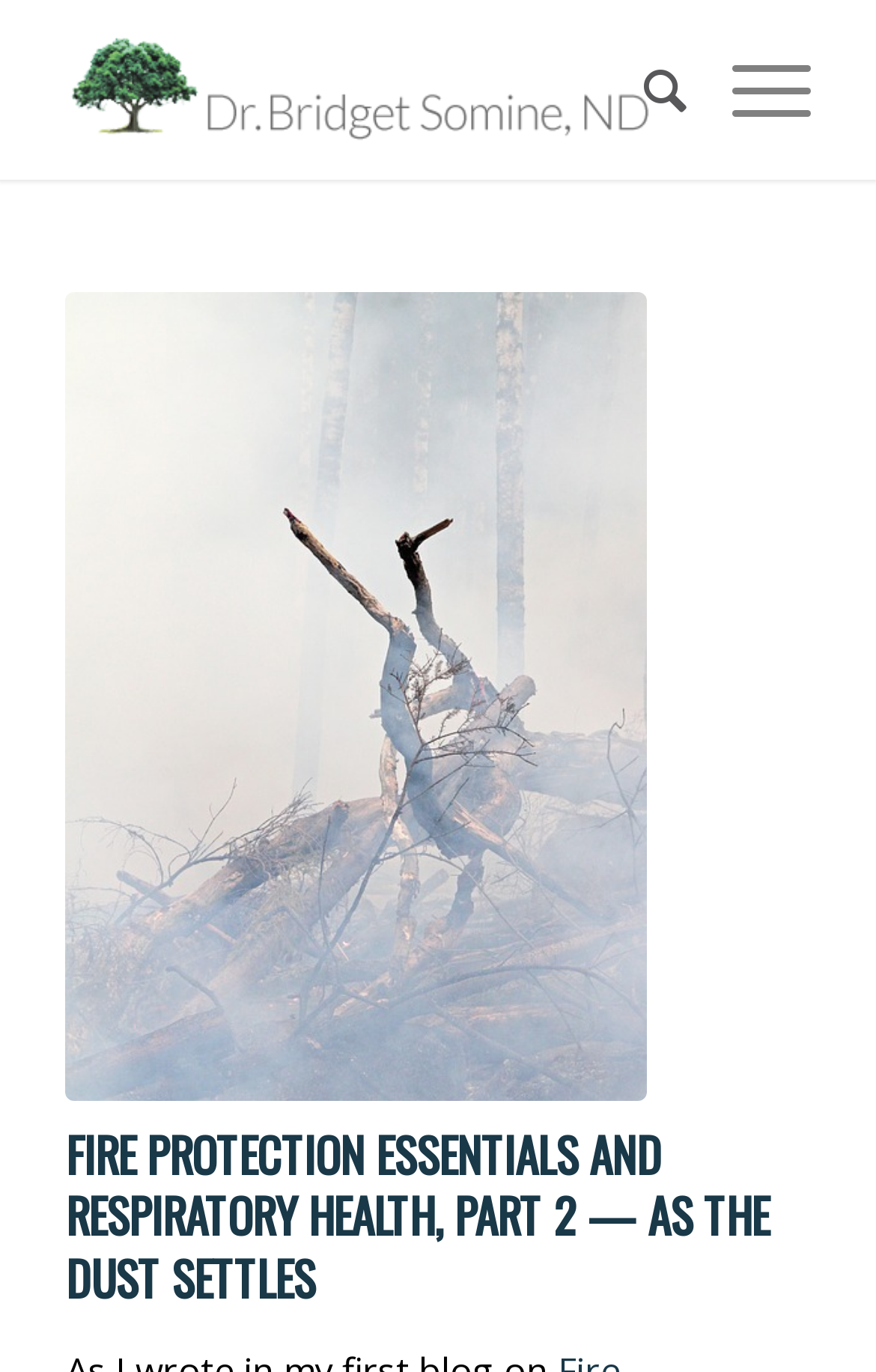Given the element description, predict the bounding box coordinates in the format (top-left x, top-left y, bottom-right x, bottom-right y), using floating point numbers between 0 and 1: Search

[0.684, 0.0, 0.784, 0.131]